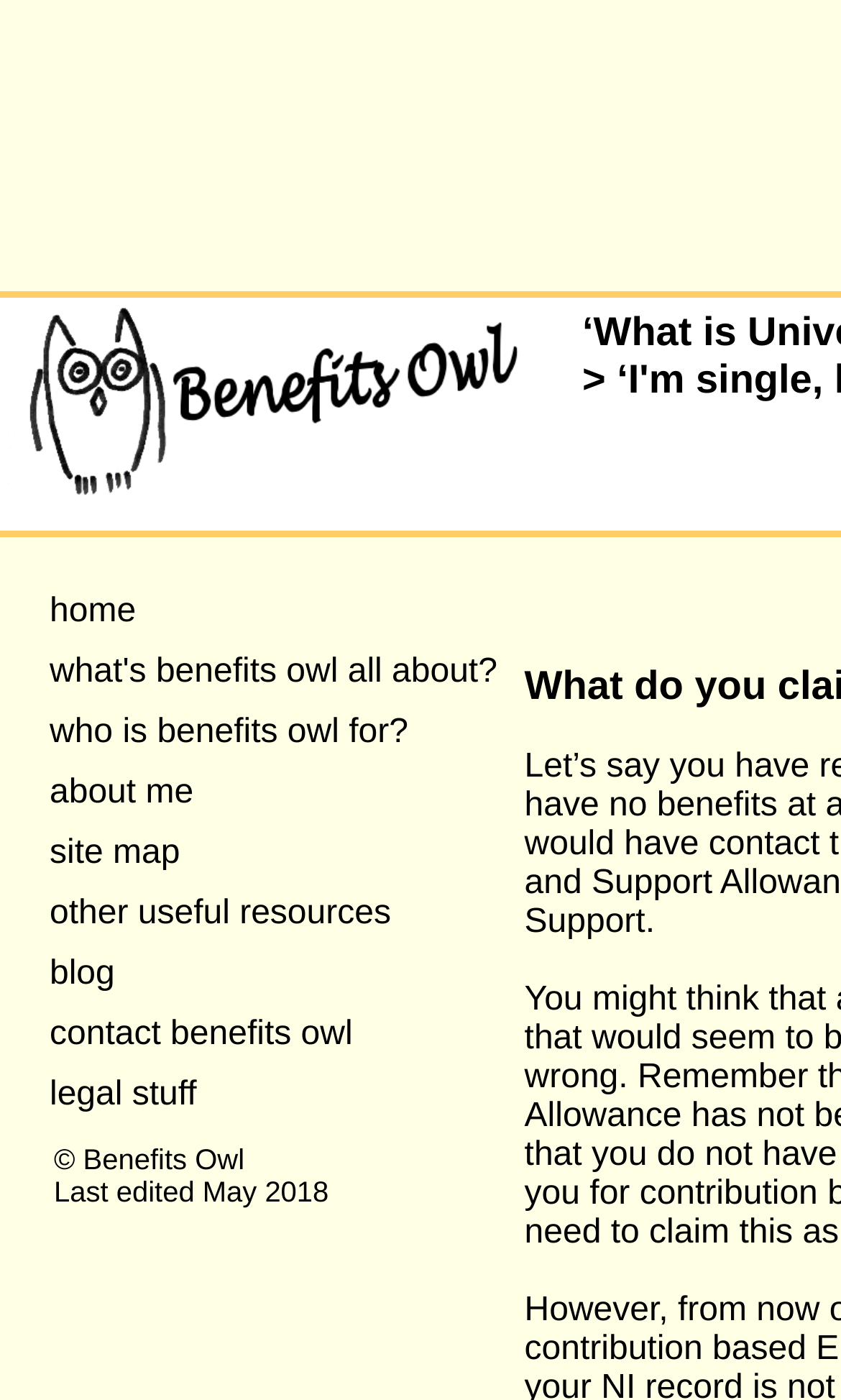Find the bounding box coordinates for the element that must be clicked to complete the instruction: "visit the blog". The coordinates should be four float numbers between 0 and 1, indicated as [left, top, right, bottom].

[0.059, 0.683, 0.137, 0.709]